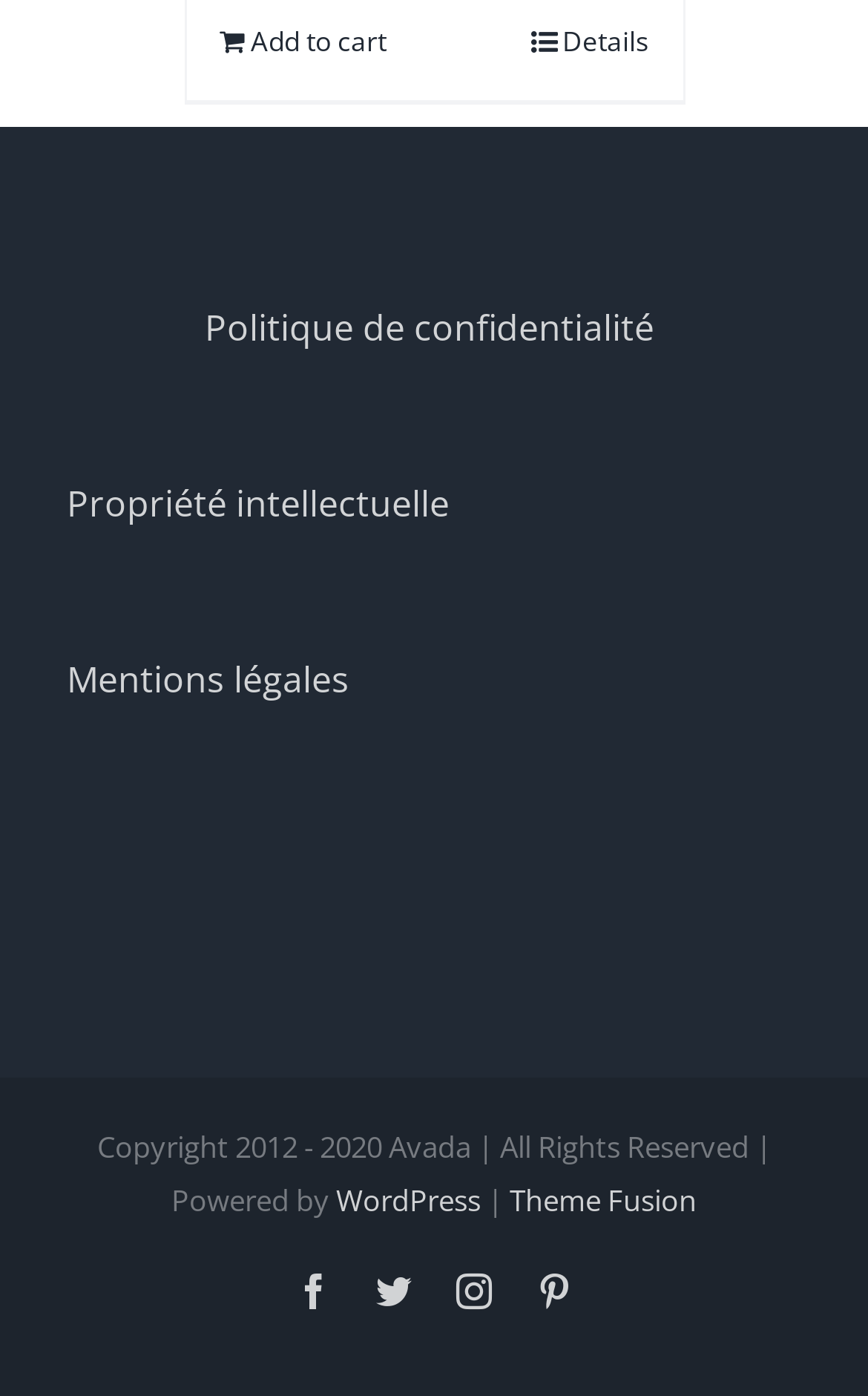Please identify the bounding box coordinates for the region that you need to click to follow this instruction: "Read privacy policy".

[0.236, 0.217, 0.764, 0.252]